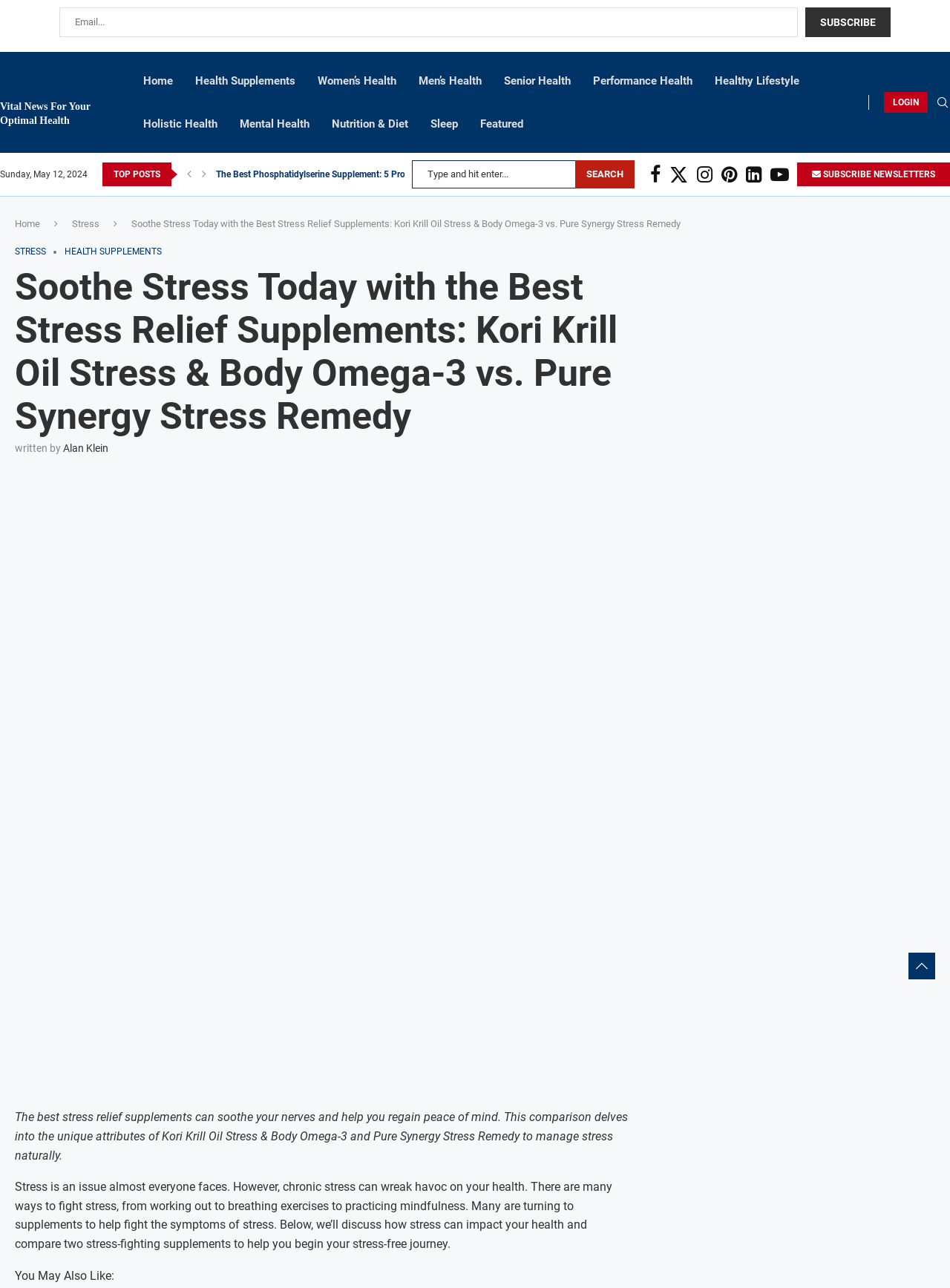Locate the bounding box coordinates of the item that should be clicked to fulfill the instruction: "Search for health topics".

[0.434, 0.124, 0.668, 0.146]